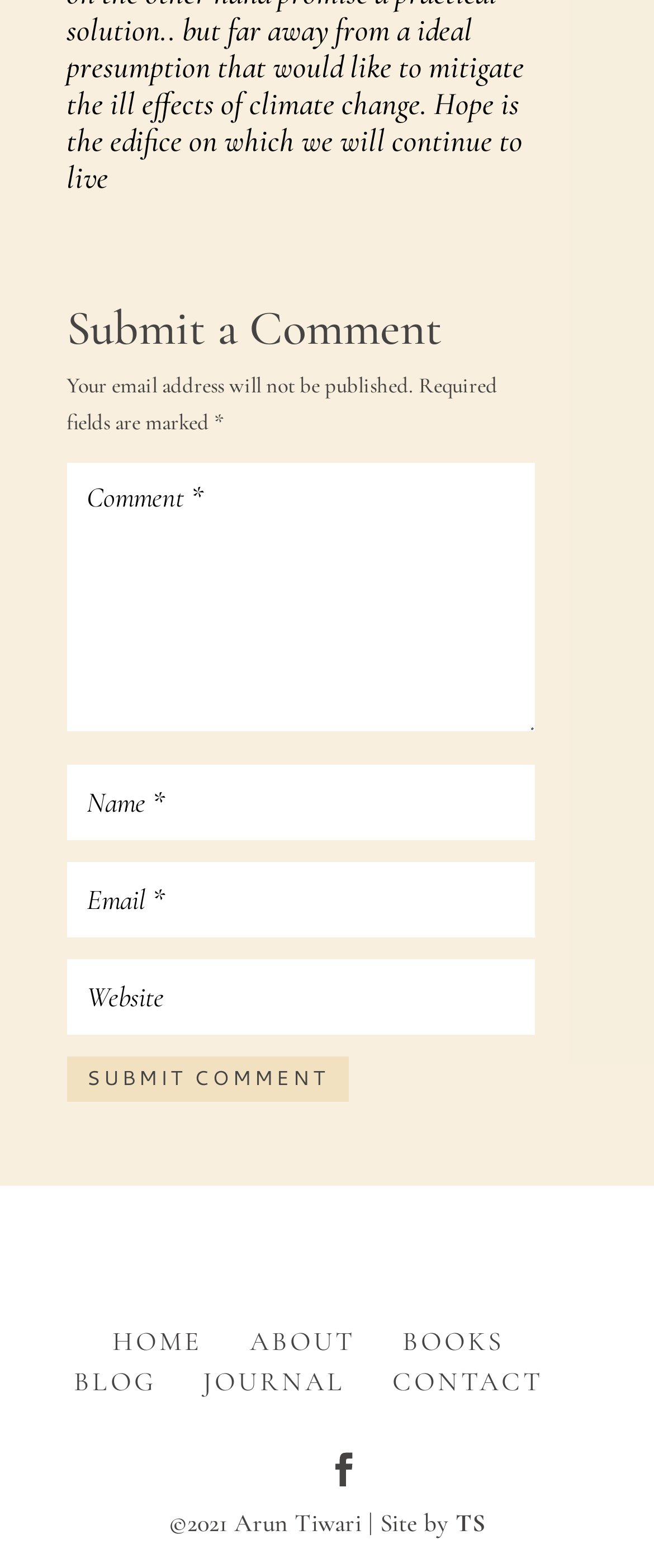Please determine the bounding box of the UI element that matches this description: input value="Email *" aria-describedby="email-notes" name="email". The coordinates should be given as (top-left x, top-left y, bottom-right x, bottom-right y), with all values between 0 and 1.

[0.102, 0.55, 0.818, 0.598]